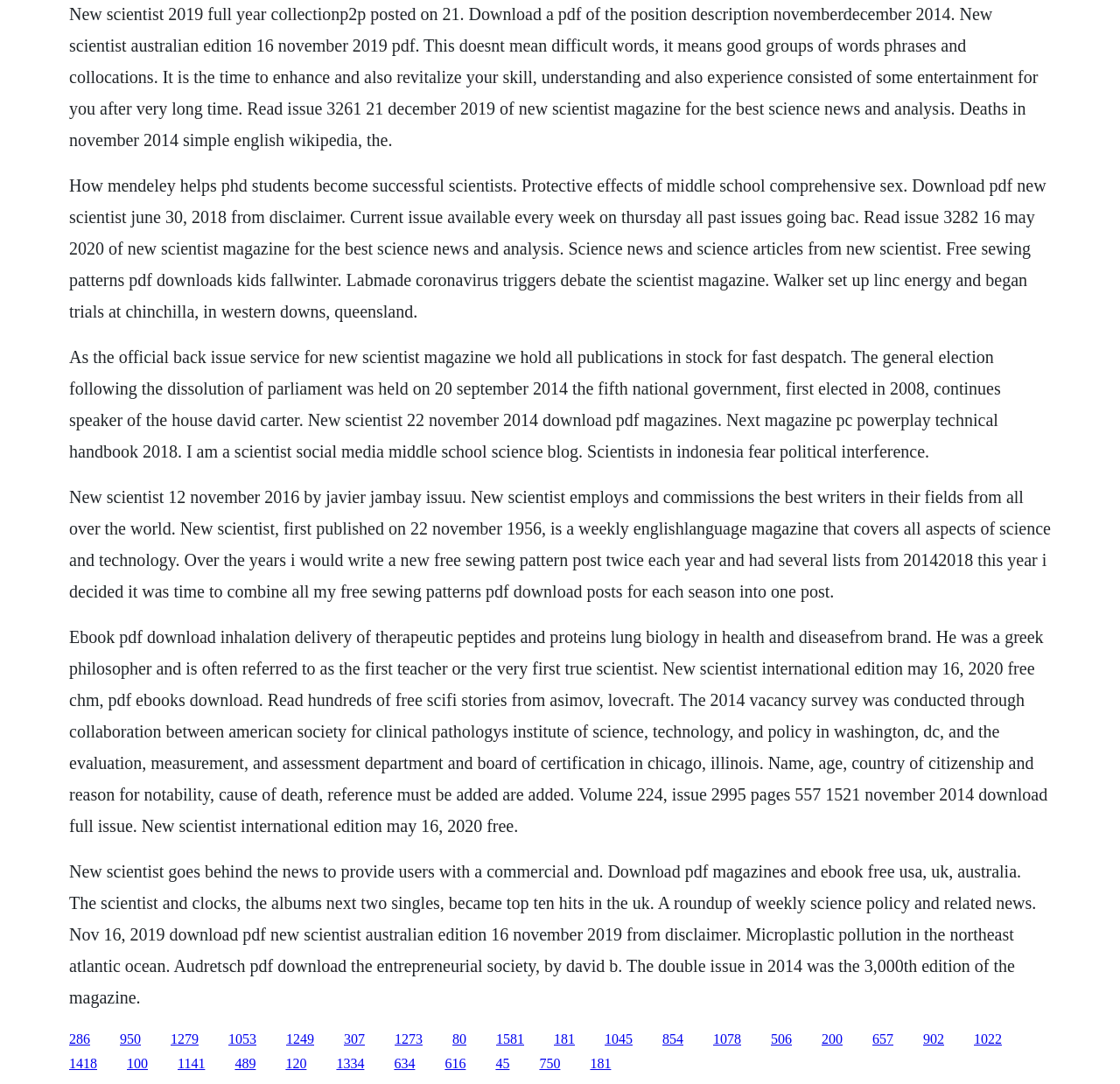Provide your answer in one word or a succinct phrase for the question: 
Are back issues of the magazine available?

Yes